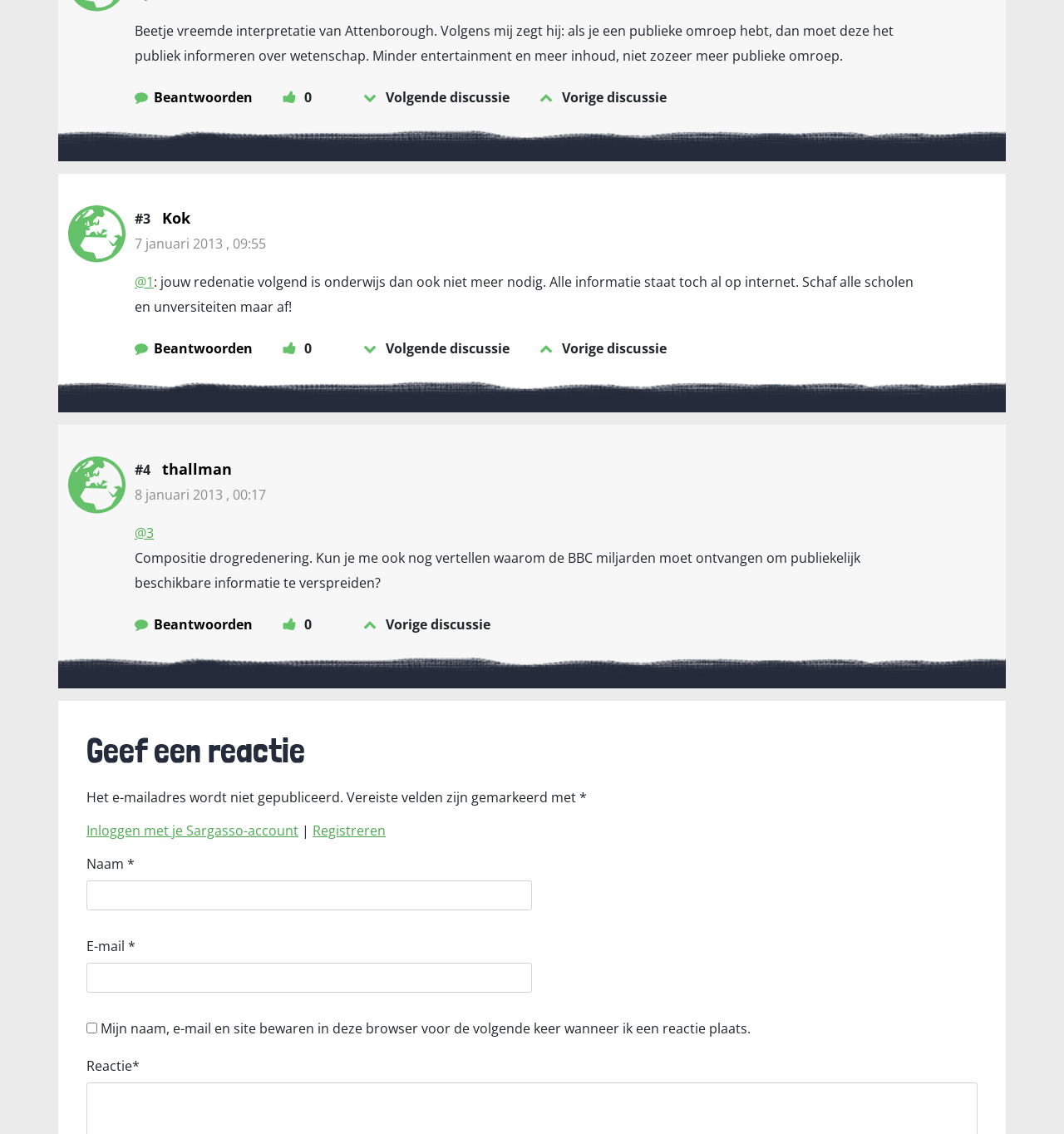Answer the question with a single word or phrase: 
How can users log in to comment?

With Sargasso account